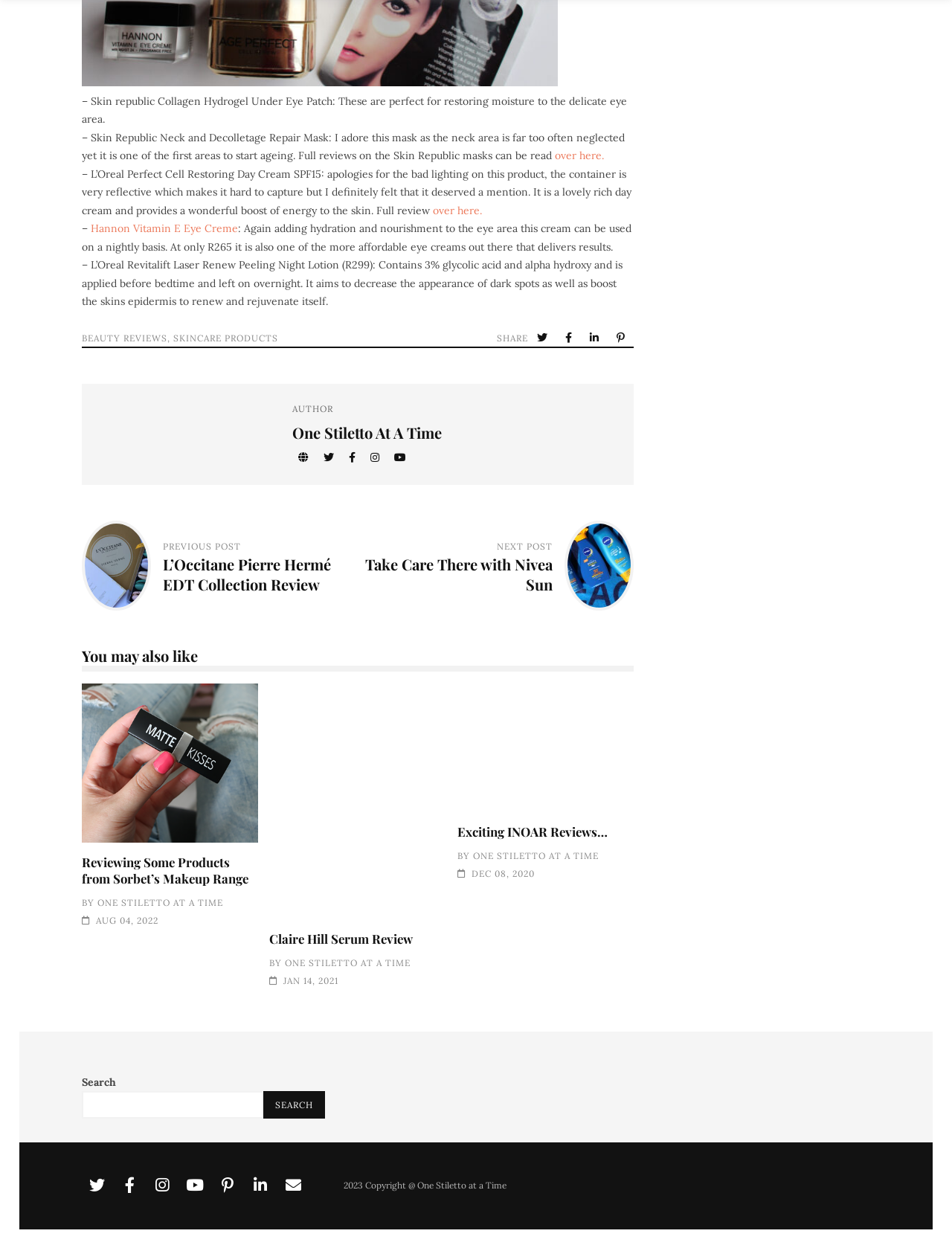Provide the bounding box coordinates, formatted as (top-left x, top-left y, bottom-right x, bottom-right y), with all values being floating point numbers between 0 and 1. Identify the bounding box of the UI element that matches the description: Claire Hill Serum Review

[0.283, 0.745, 0.434, 0.758]